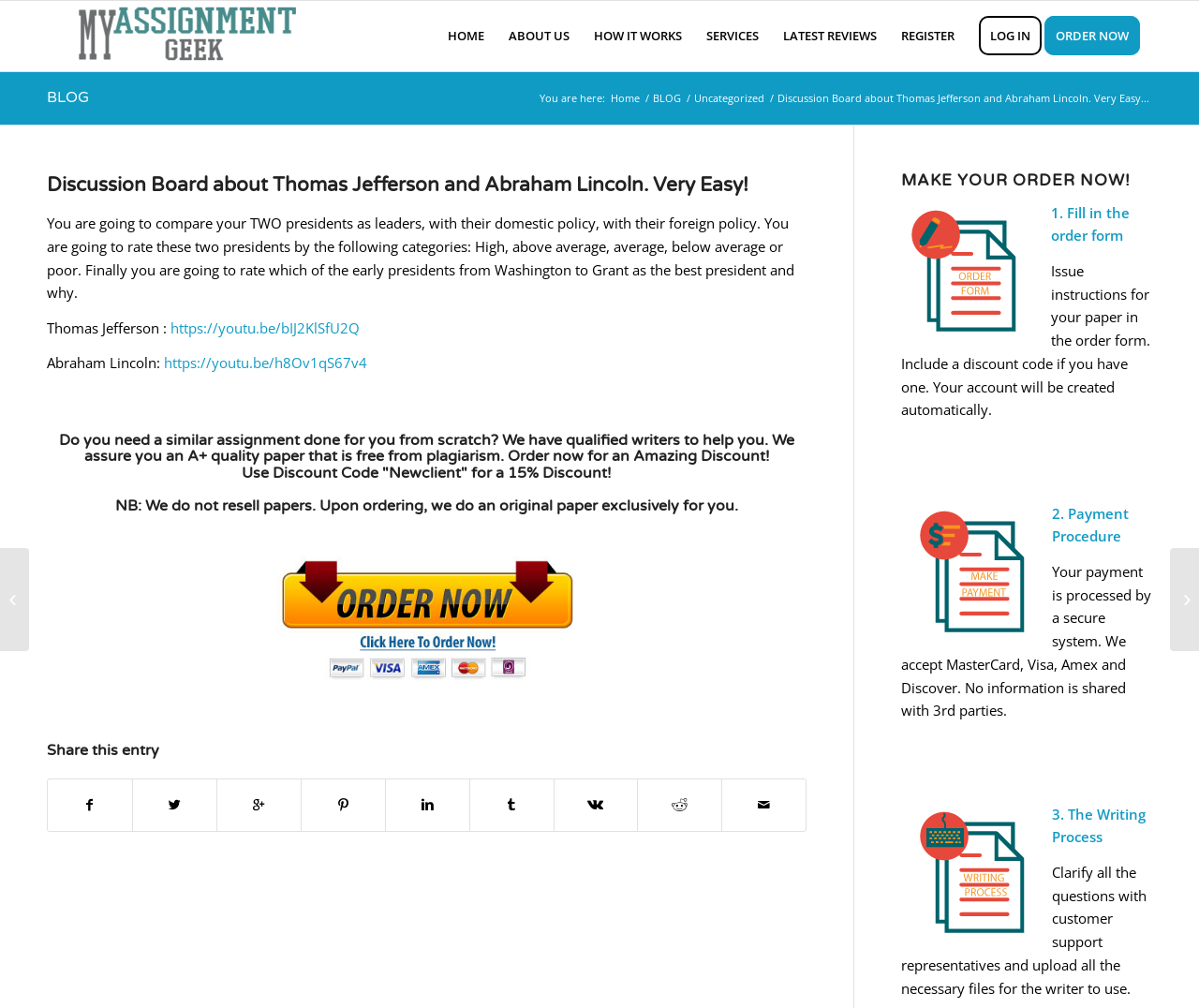Can you show the bounding box coordinates of the region to click on to complete the task described in the instruction: "Click the 'ORDER NOW' link"?

[0.871, 0.001, 0.961, 0.071]